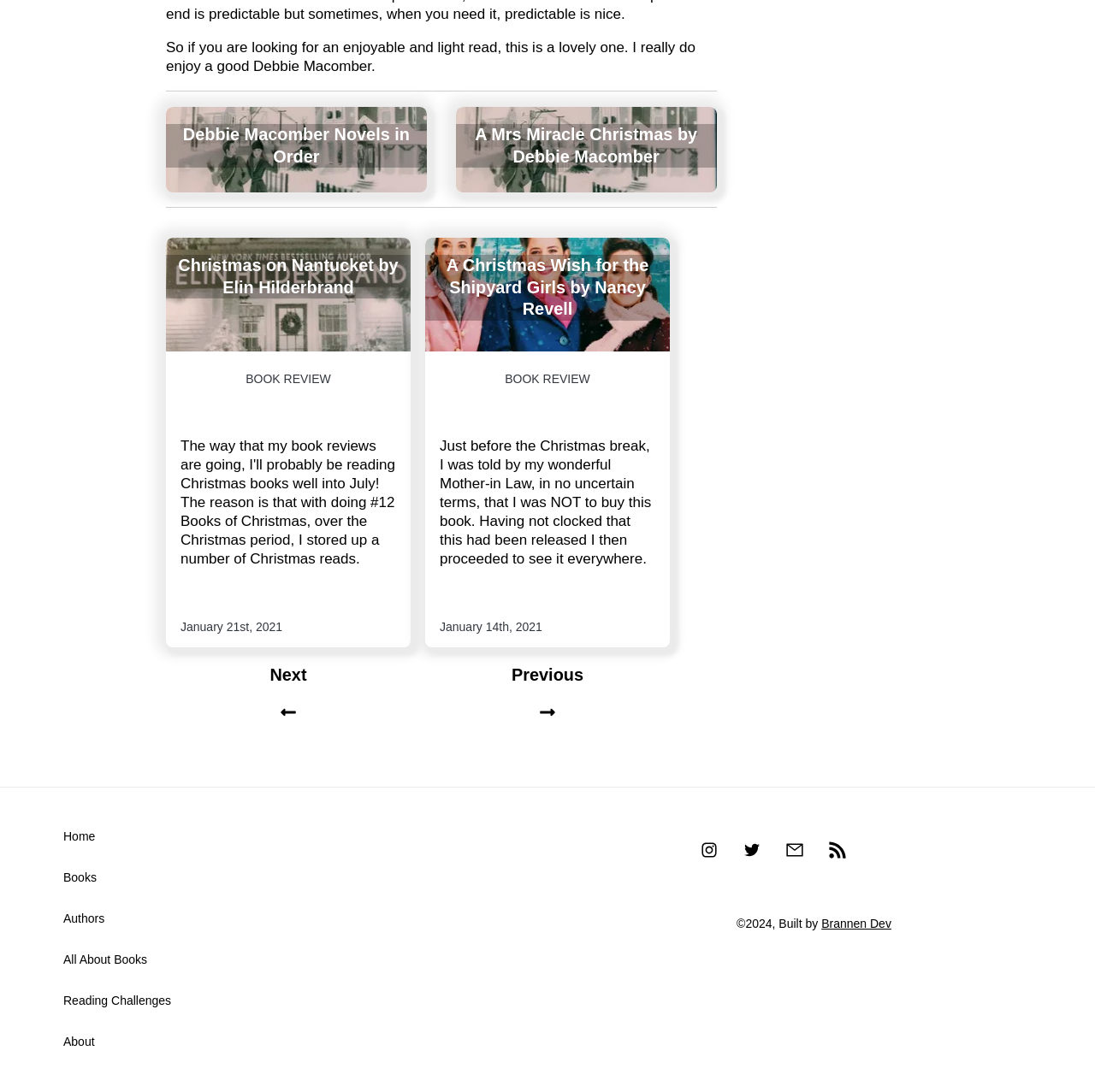Determine the bounding box coordinates for the UI element with the following description: "HomeBooksAuthorsAll About BooksReading ChallengesAbout". The coordinates should be four float numbers between 0 and 1, represented as [left, top, right, bottom].

[0.027, 0.759, 0.487, 0.984]